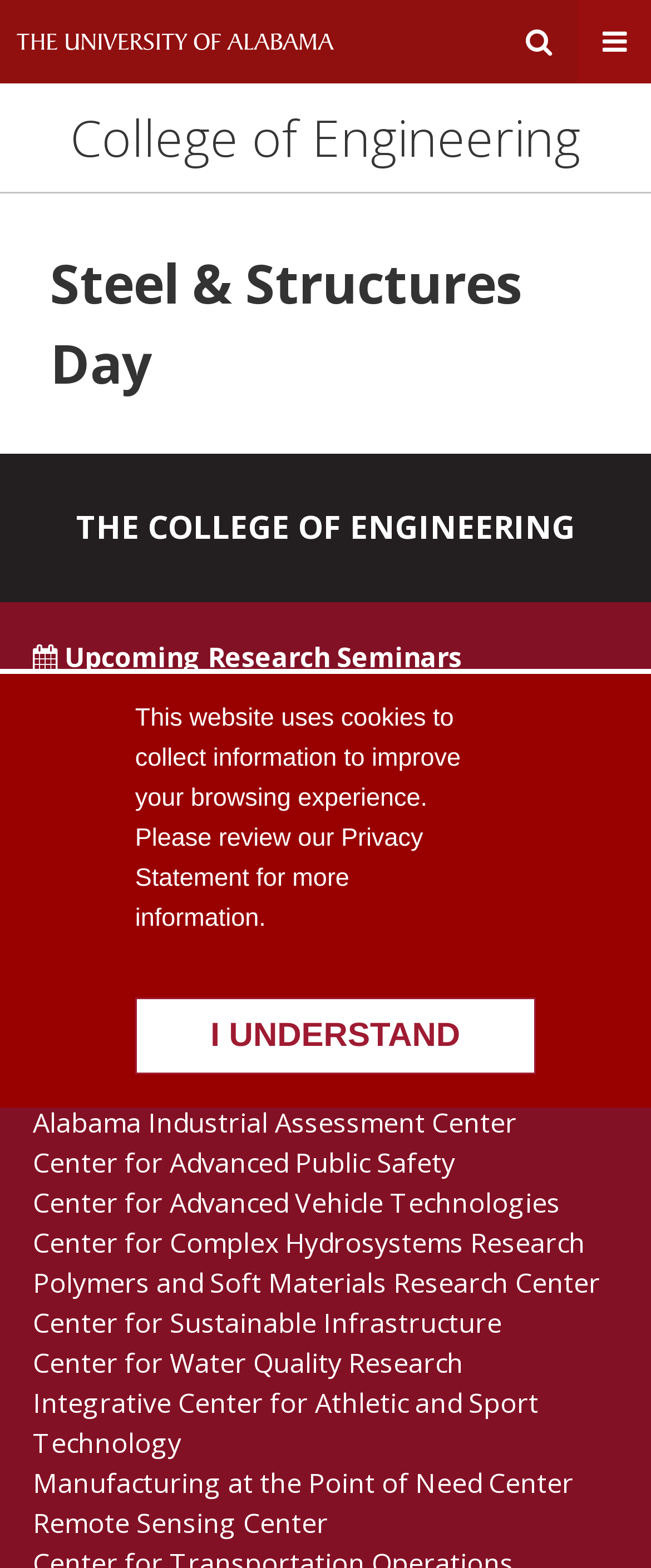Offer an in-depth caption of the entire webpage.

The webpage is about the Steel & Structures Day event at the College of Engineering. At the top left, there is a link to "The University of Alabama". Next to it, on the top right, is a navigation menu called "Brand Bar Menu" with two buttons: "Expand Search Input Area" and "Expand Universal Navigation Menu". 

Below the navigation menu, there is a link to "College of Engineering" that spans the entire width of the page. The main title "Steel & Structures Day" is centered on the page, followed by a subtitle "THE COLLEGE OF ENGINEERING" with a link to the same page.

The page is divided into sections, with headings such as "Upcoming Research Seminars" and "Research Centers". Under "Upcoming Research Seminars", there are links to specific seminars, including "June 14 | Antennas and Arrays" and "June 17 | Beamforming", with a "More Seminars >>" link at the bottom.

Under "Research Centers", there are links to various centers, including the "Alabama Industrial Assessment Center", "Center for Advanced Public Safety", and "Remote Sensing Center", among others.

At the bottom of the page, there is a notice about the website using cookies, with a link to the "Privacy Statement" and a button to acknowledge the notice, labeled "I UNDERSTAND".